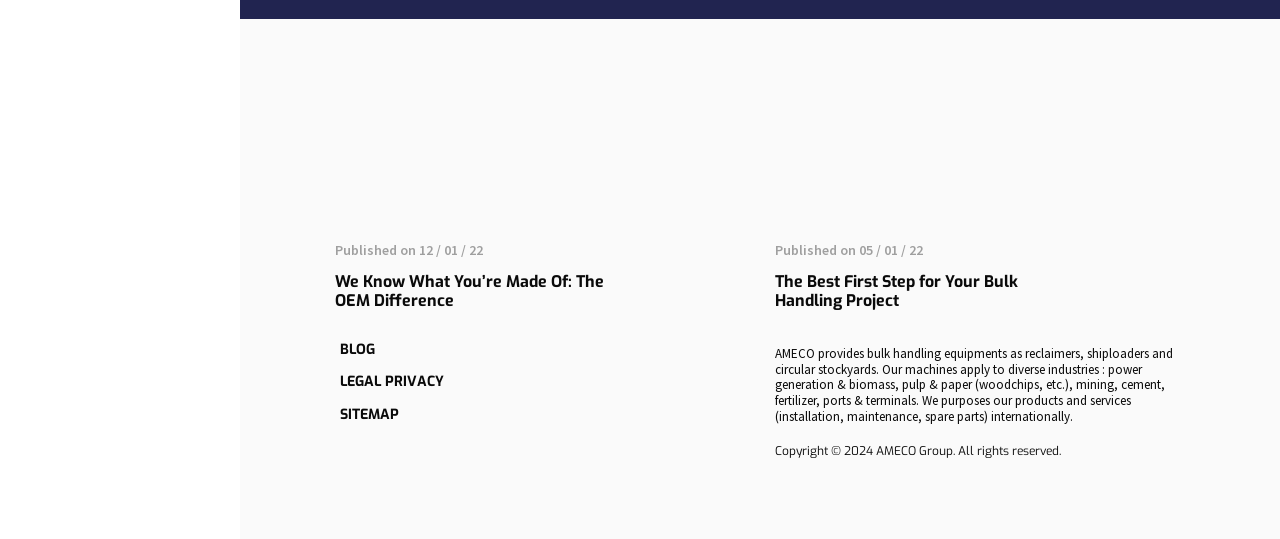Please determine the bounding box coordinates for the UI element described as: "parent_node: 移动端下载：".

None